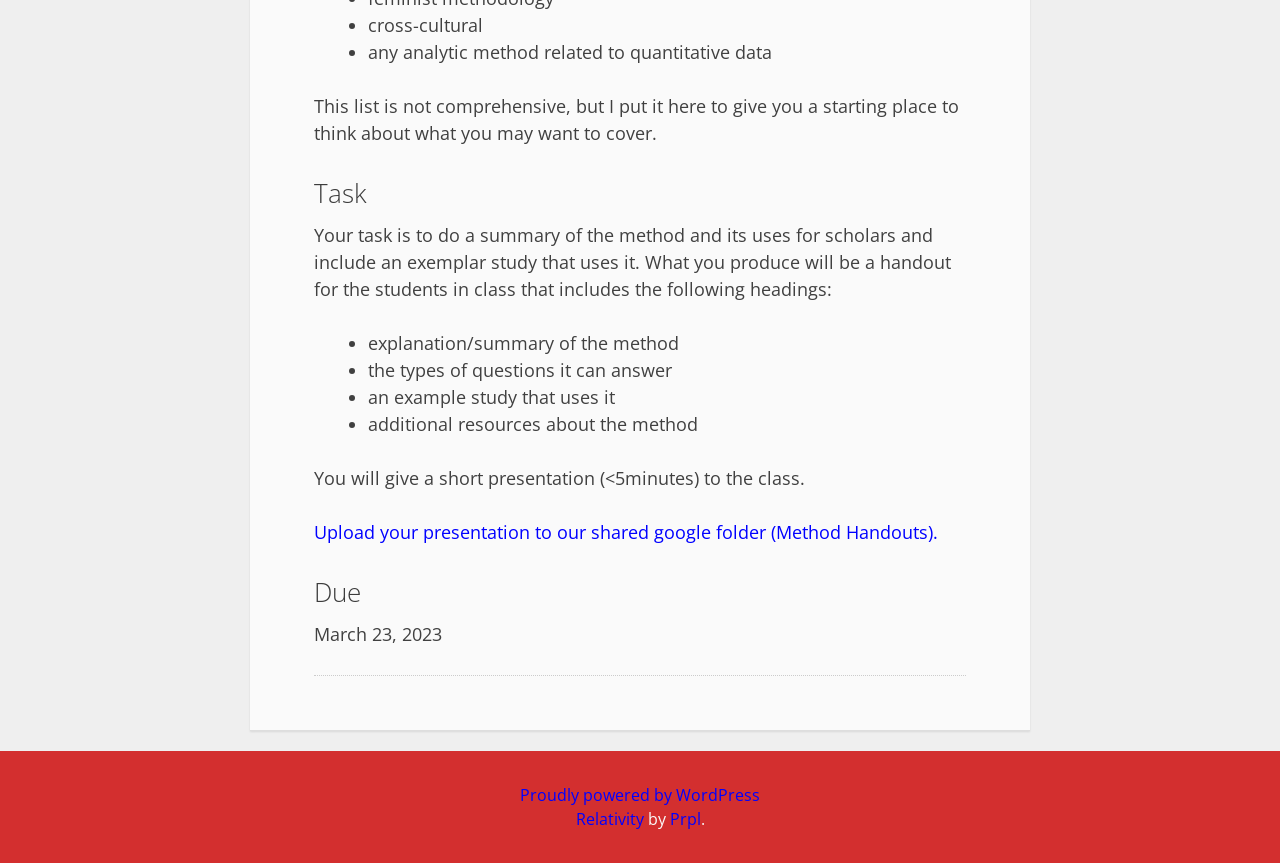Where should the students upload their presentation?
Offer a detailed and full explanation in response to the question.

The upload location is mentioned in the link 'Upload your presentation to our shared google folder (Method Handouts).' which indicates that the students should upload their presentation to the shared Google folder.